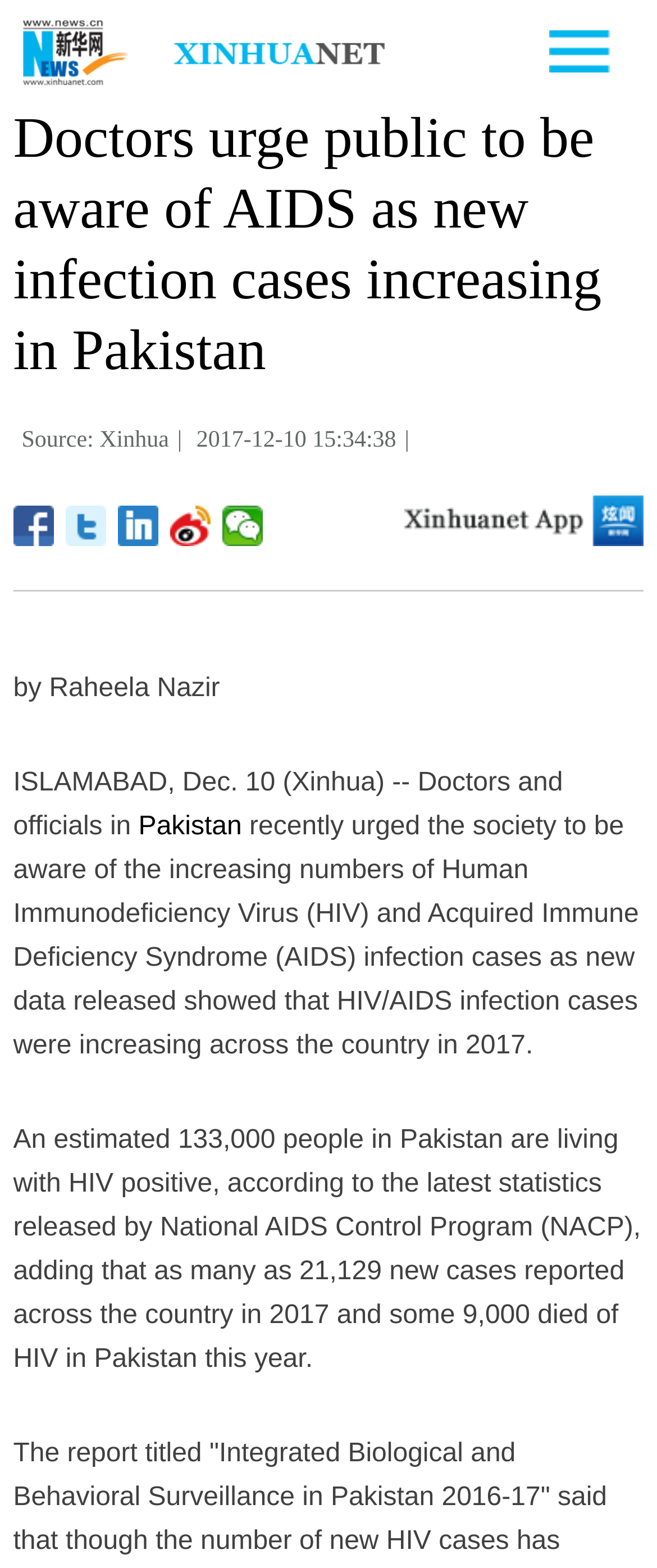Give an in-depth explanation of the webpage layout and content.

The webpage appears to be a news article about the increasing cases of AIDS in Pakistan. At the top left of the page, there is a small image and a link. Below this, there is a larger heading that reads "Doctors urge public to be aware of AIDS as new infection cases increasing in Pakistan". 

To the right of the heading, there is a smaller image. Below the heading, there are three lines of text: "Source: Xinhua", "|", and a date "2017-12-10 15:34:38". 

Further down, there are six social media links to share the article, aligned horizontally. Below these links, there is another link and an image. 

The main content of the article starts with a byline "by Raheela Nazir" followed by a paragraph of text that discusses the increasing cases of HIV and AIDS in Pakistan. The text mentions that doctors and officials are urging the public to be aware of the issue. There is a link to "Pakistan" within the paragraph. 

The article continues with another paragraph that provides statistics on the number of people living with HIV in Pakistan, the number of new cases reported, and the number of deaths due to HIV in 2017.